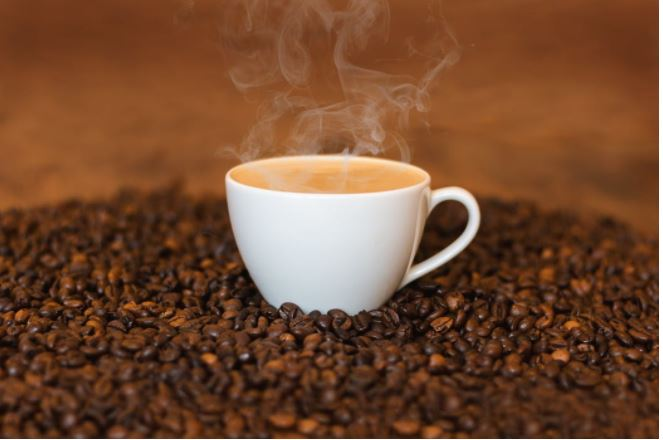Provide a comprehensive description of the image.

The image showcases a steaming white coffee cup nestled among a generous spread of dark roasted coffee beans. The warm, inviting tones of the background highlight the rich aroma that one associates with freshly brewed coffee. The steam rising from the cup suggests that the coffee inside is perfectly hot and ready to enjoy, evoking a sense of comfort and relaxation. This visual representation complements the discussion about Pinon coffee, emphasizing its unique, flavorful profile that blends sweet, buttery, and chocolaty notes, enticing coffee lovers to explore this aromatic beverage further. The scene captures not only the beverage itself but also the essential elements that make coffee culture so cherished.